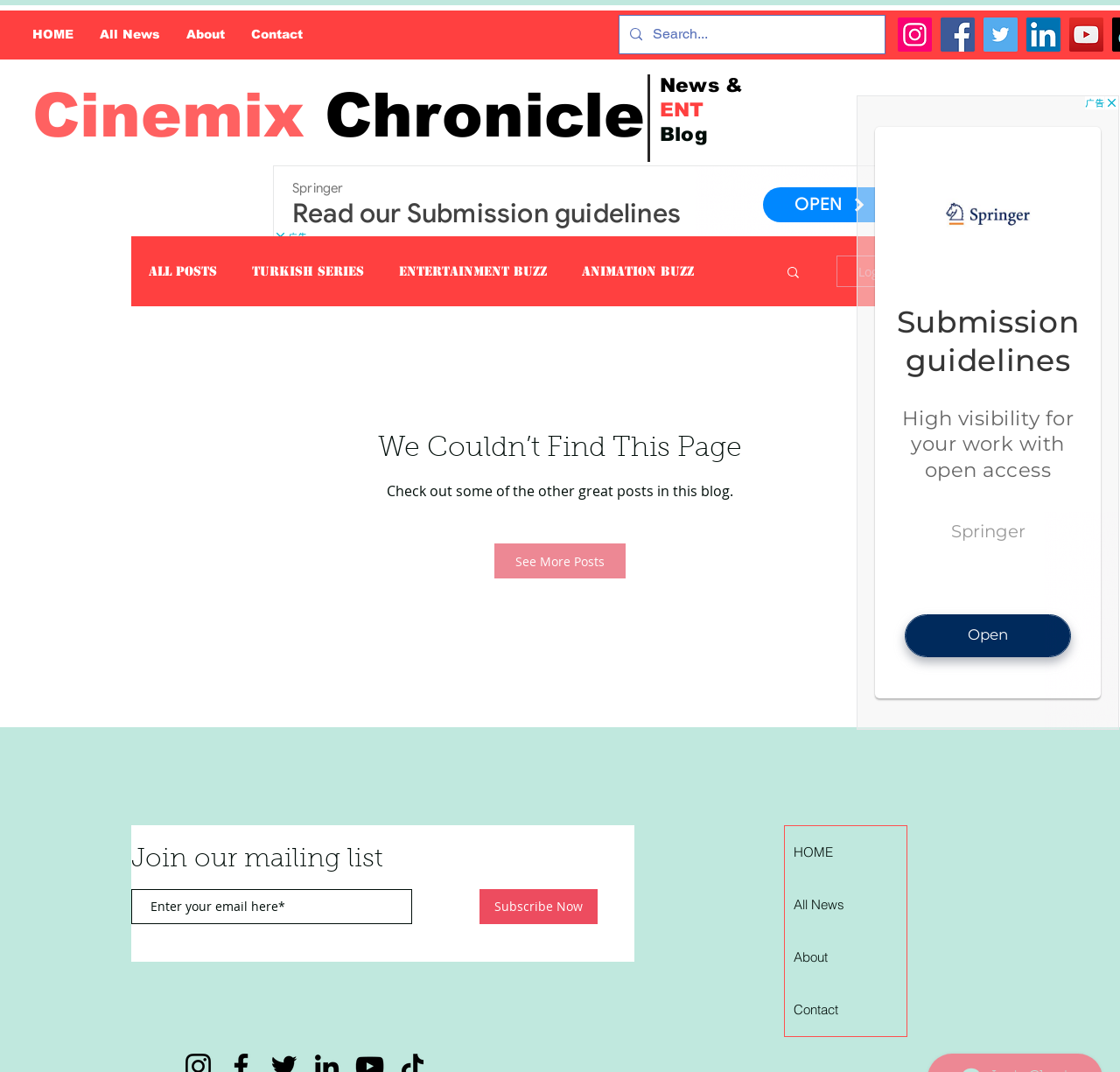Examine the screenshot and answer the question in as much detail as possible: What type of content is featured on this website?

The website appears to be a blog or news website, featuring various categories such as 'News & ENT Blog', 'Cinemix Chronicle', and 'Turkish Series'. The website also has a section for 'Entertainment Buzz' and 'Animation Buzz', suggesting that it covers a range of topics related to entertainment and news.